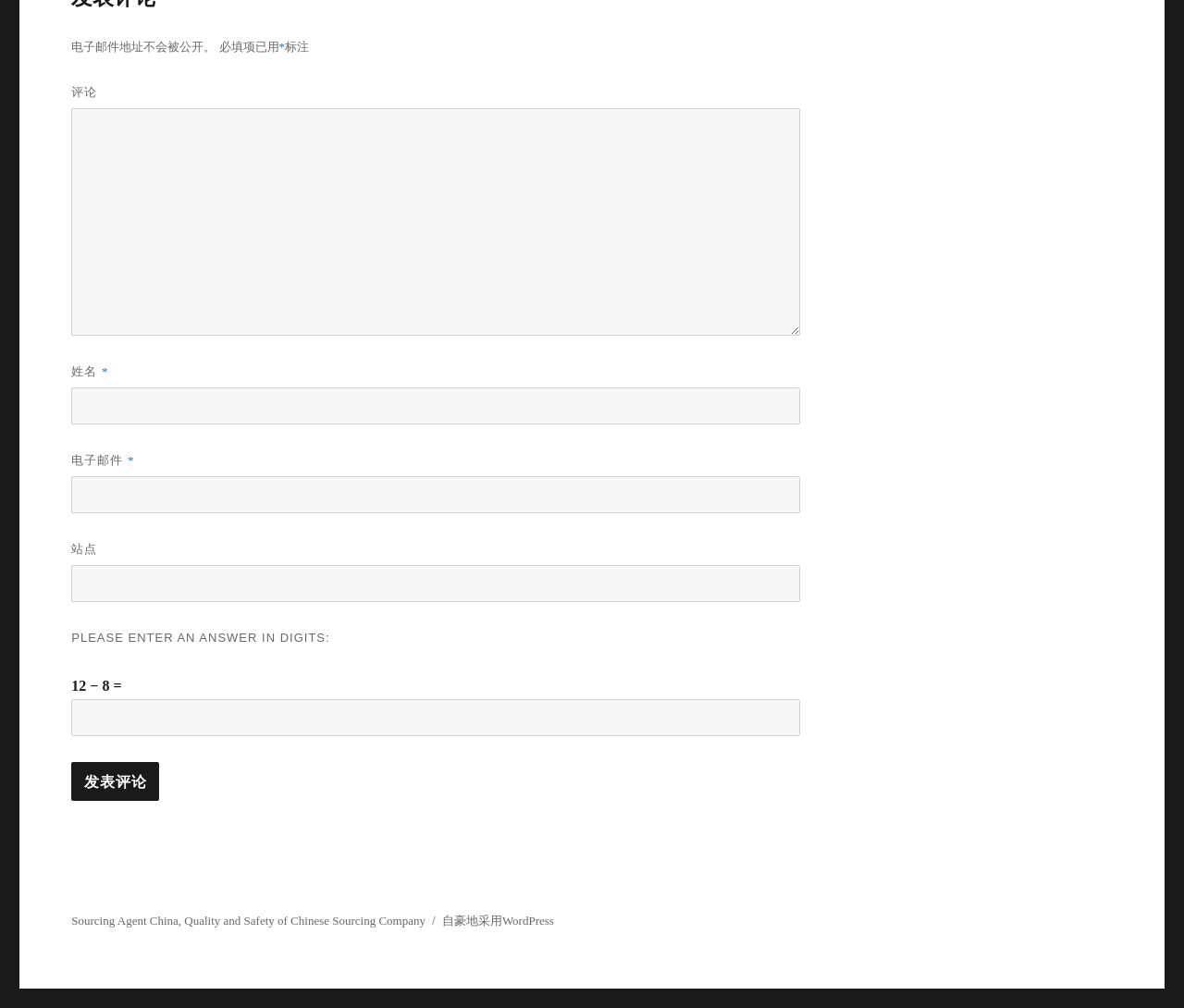Please provide the bounding box coordinates for the element that needs to be clicked to perform the instruction: "Enter a comment". The coordinates must consist of four float numbers between 0 and 1, formatted as [left, top, right, bottom].

[0.06, 0.108, 0.676, 0.333]